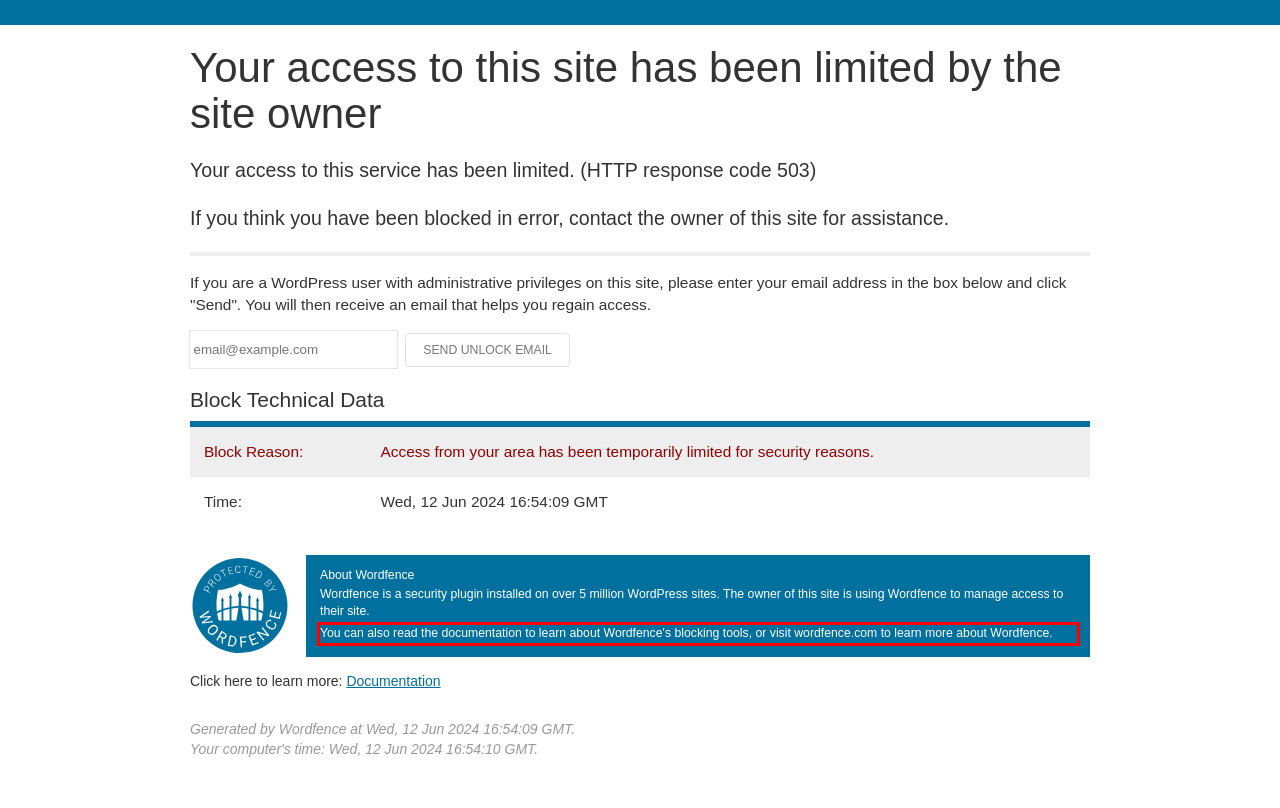Review the webpage screenshot provided, and perform OCR to extract the text from the red bounding box.

You can also read the documentation to learn about Wordfence's blocking tools, or visit wordfence.com to learn more about Wordfence.